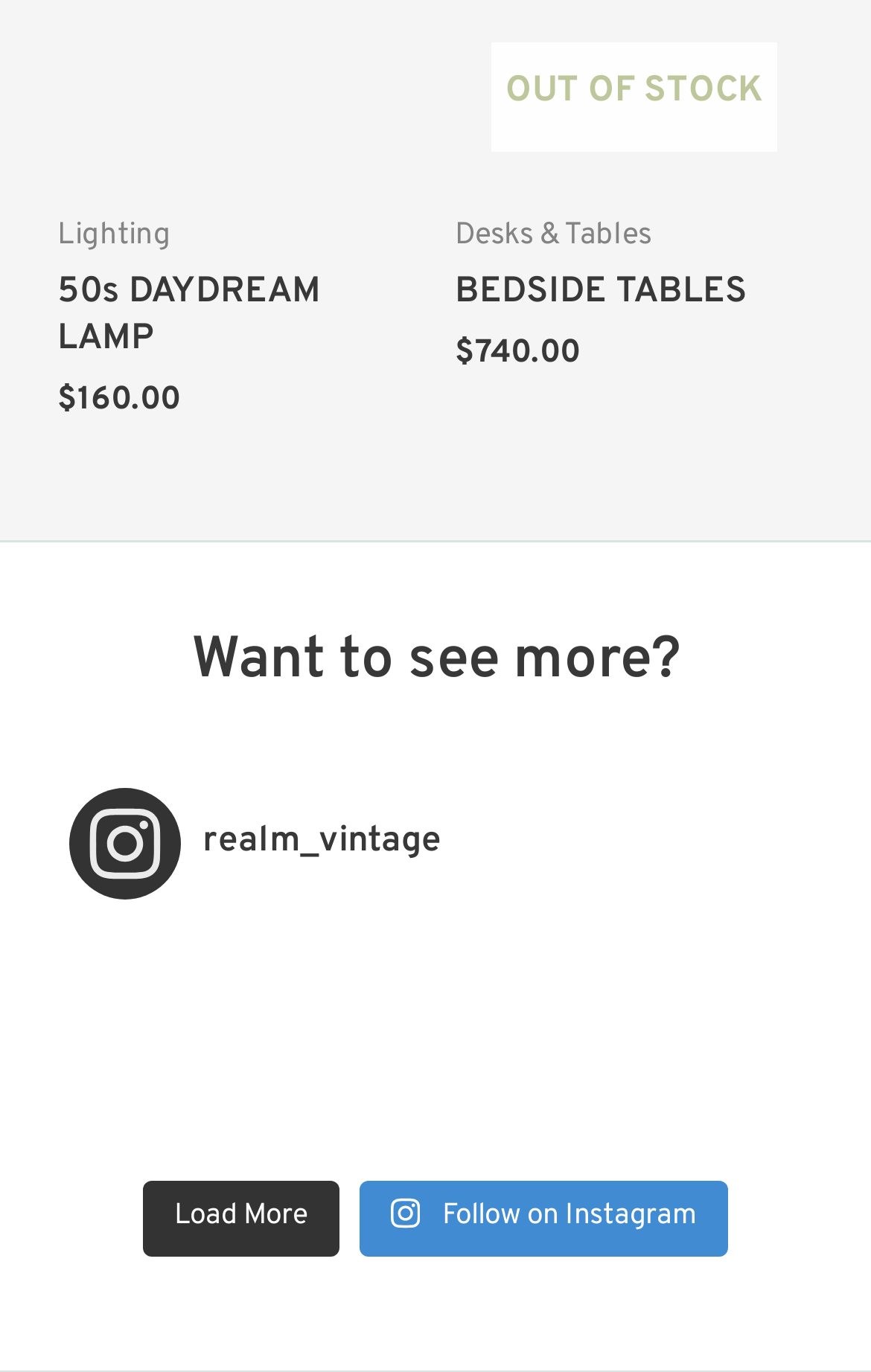What is the name of the Instagram account to follow?
Respond to the question with a single word or phrase according to the image.

realm_vintage